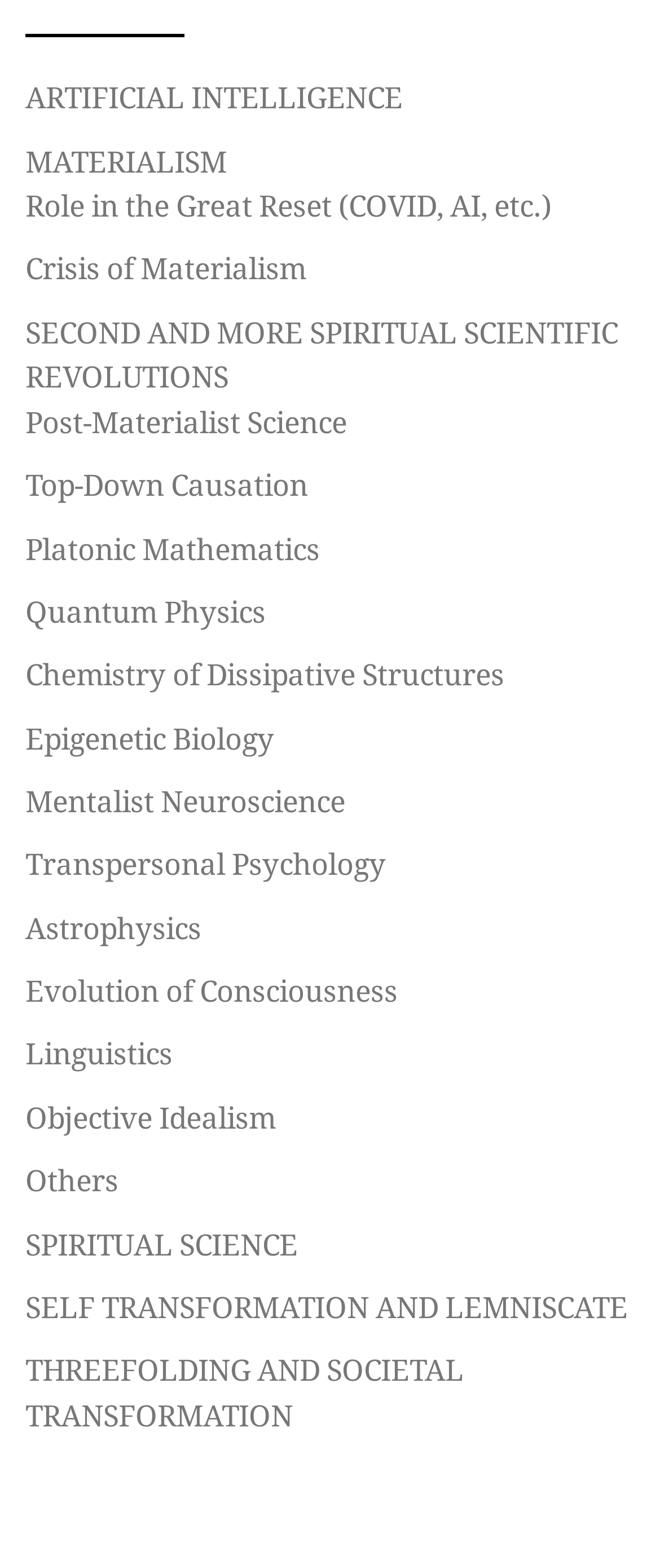What is the last link on the webpage?
Based on the image content, provide your answer in one word or a short phrase.

THREEFOLDING AND SOCIETAL TRANSFORMATION